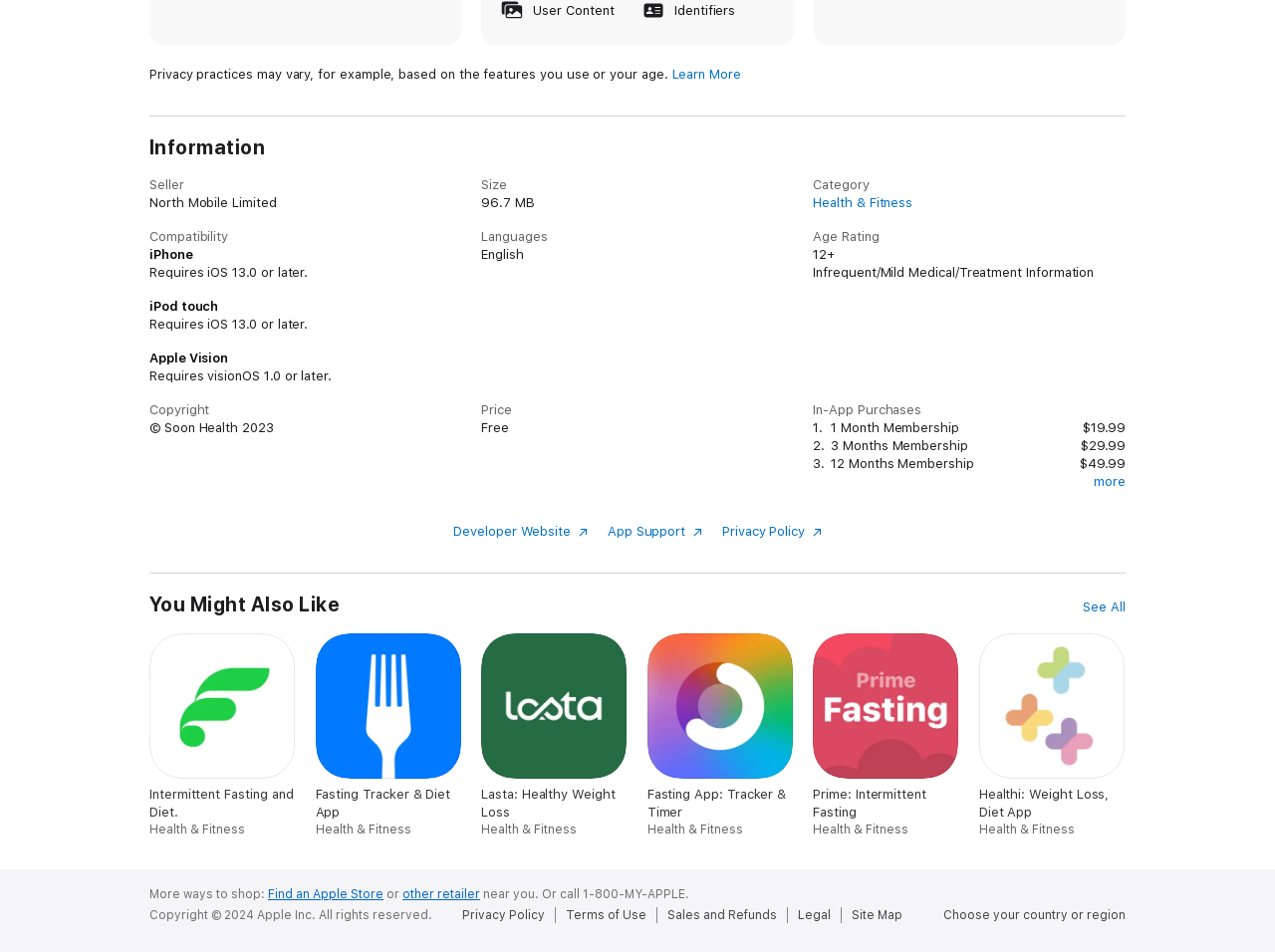Identify the bounding box of the HTML element described as: "Find an Apple Store".

[0.21, 0.932, 0.301, 0.947]